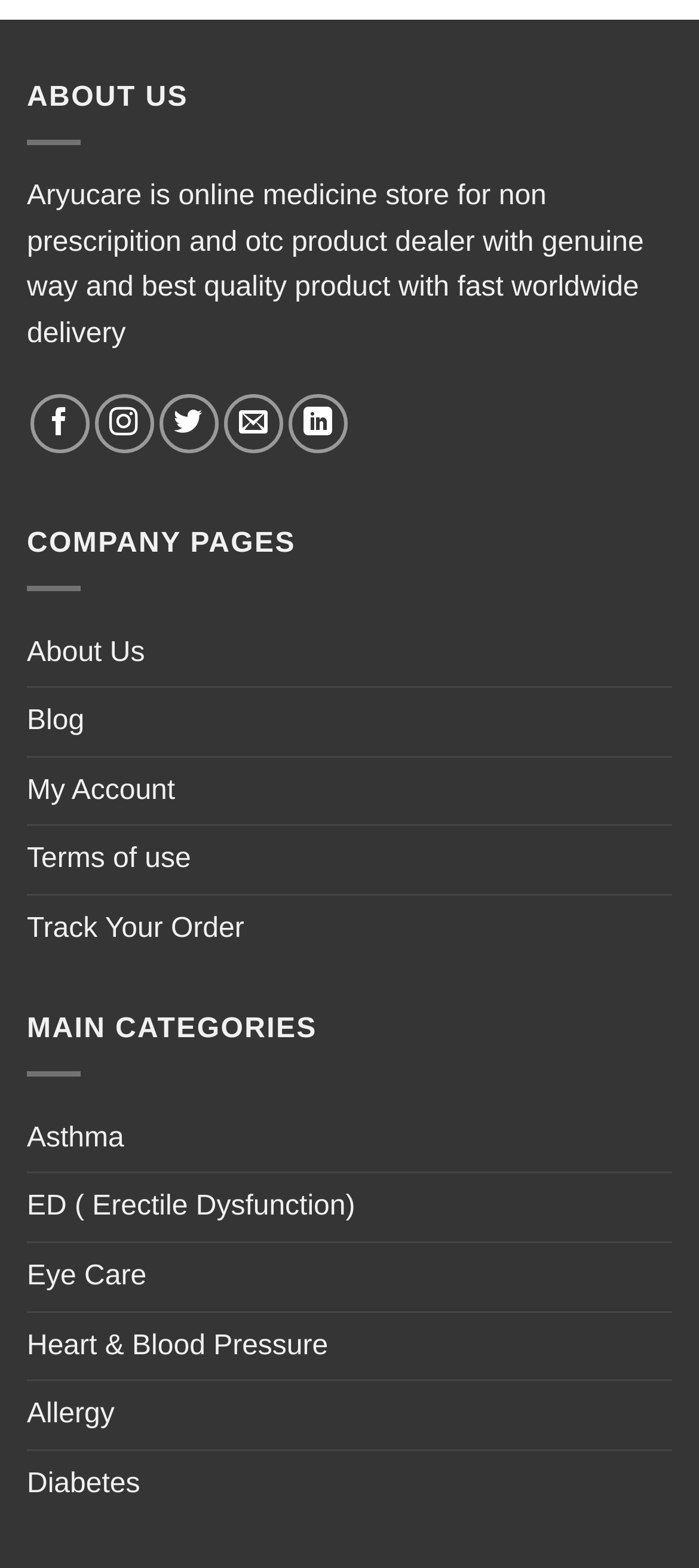Please identify the bounding box coordinates of the area that needs to be clicked to fulfill the following instruction: "Track your order."

[0.038, 0.571, 0.349, 0.614]